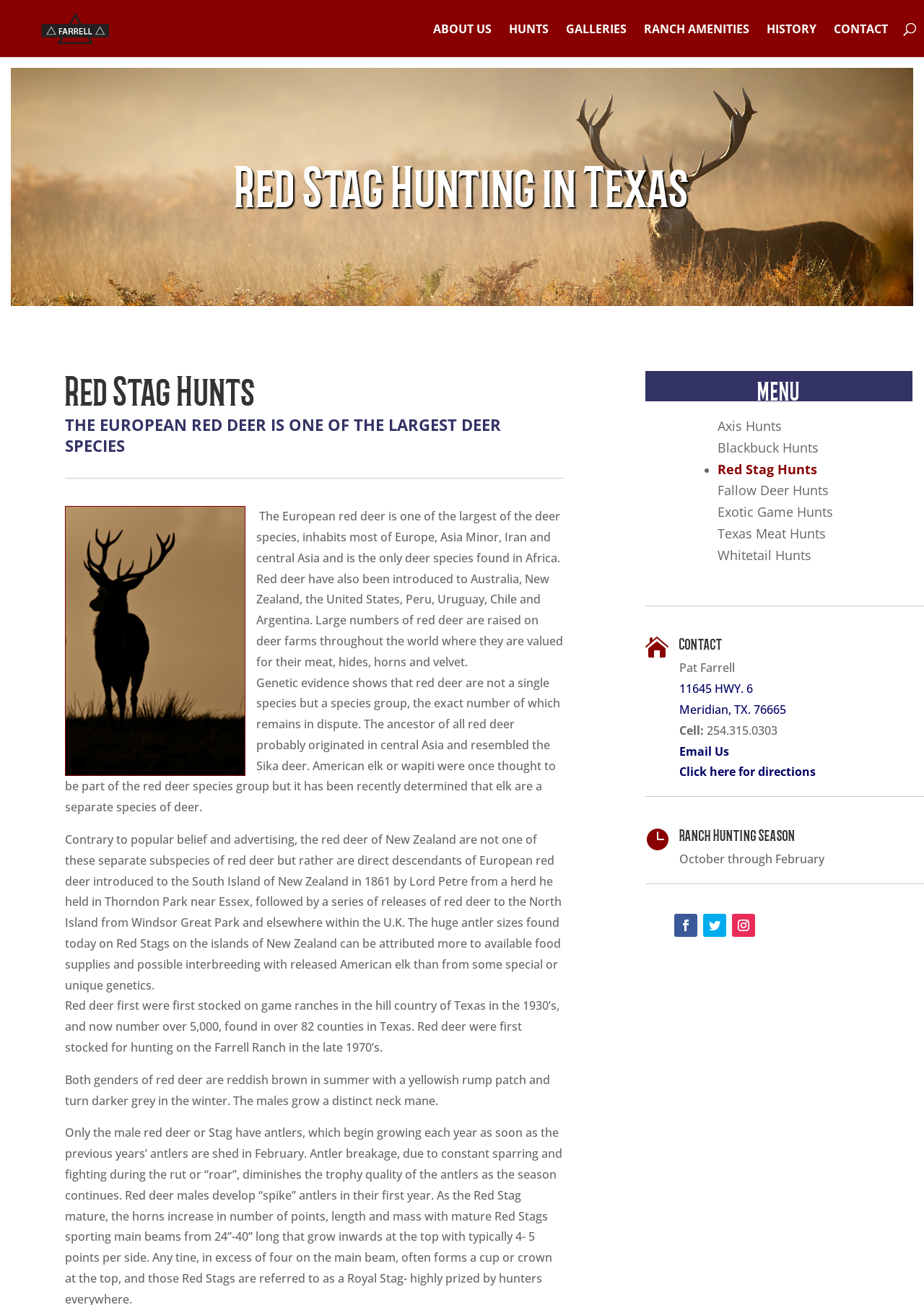Locate the bounding box coordinates of the element that should be clicked to execute the following instruction: "Click on Email Us".

[0.735, 0.569, 0.789, 0.582]